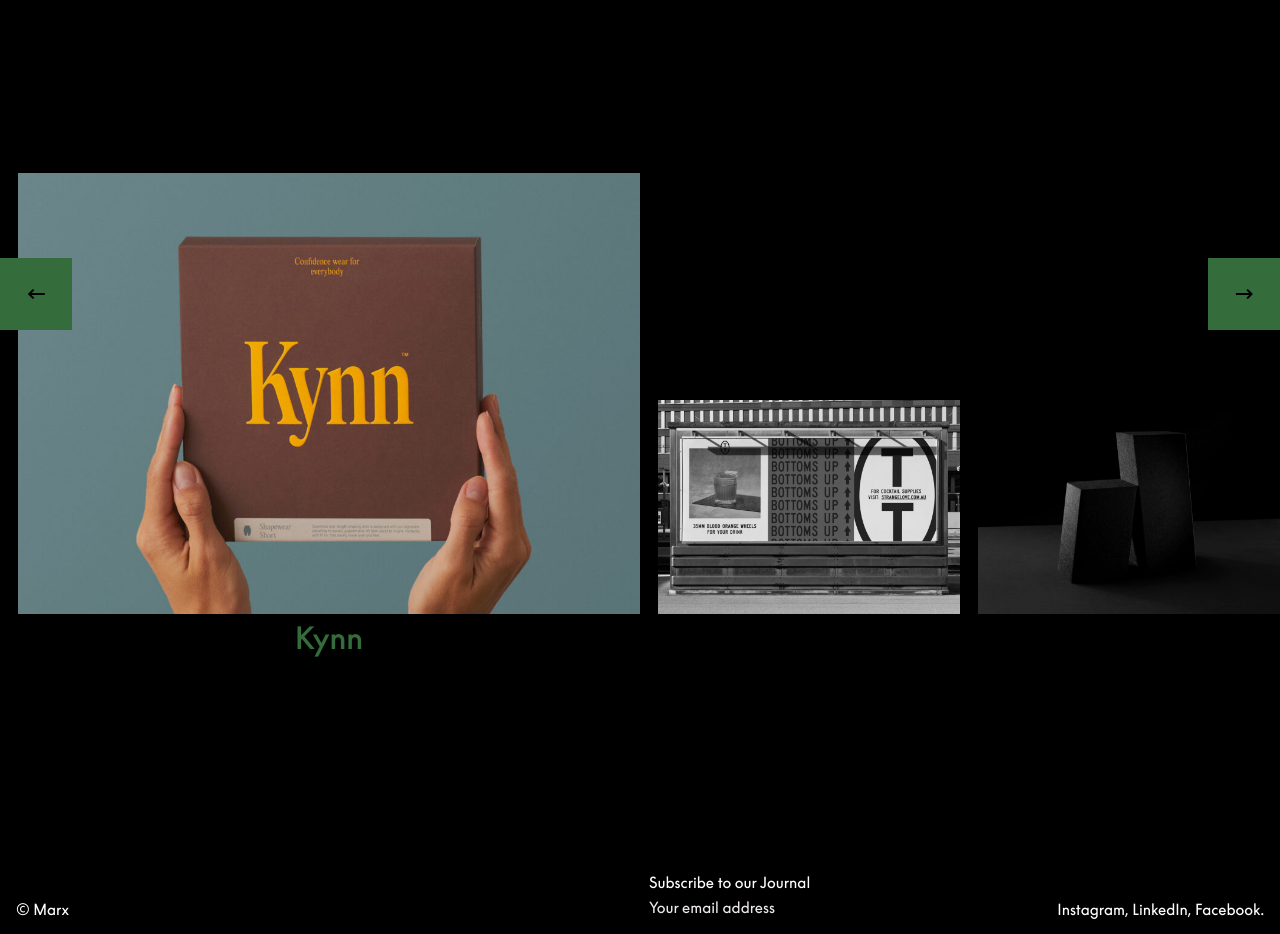Extract the bounding box coordinates for the described element: "→". The coordinates should be represented as four float numbers between 0 and 1: [left, top, right, bottom].

[0.944, 0.276, 1.0, 0.353]